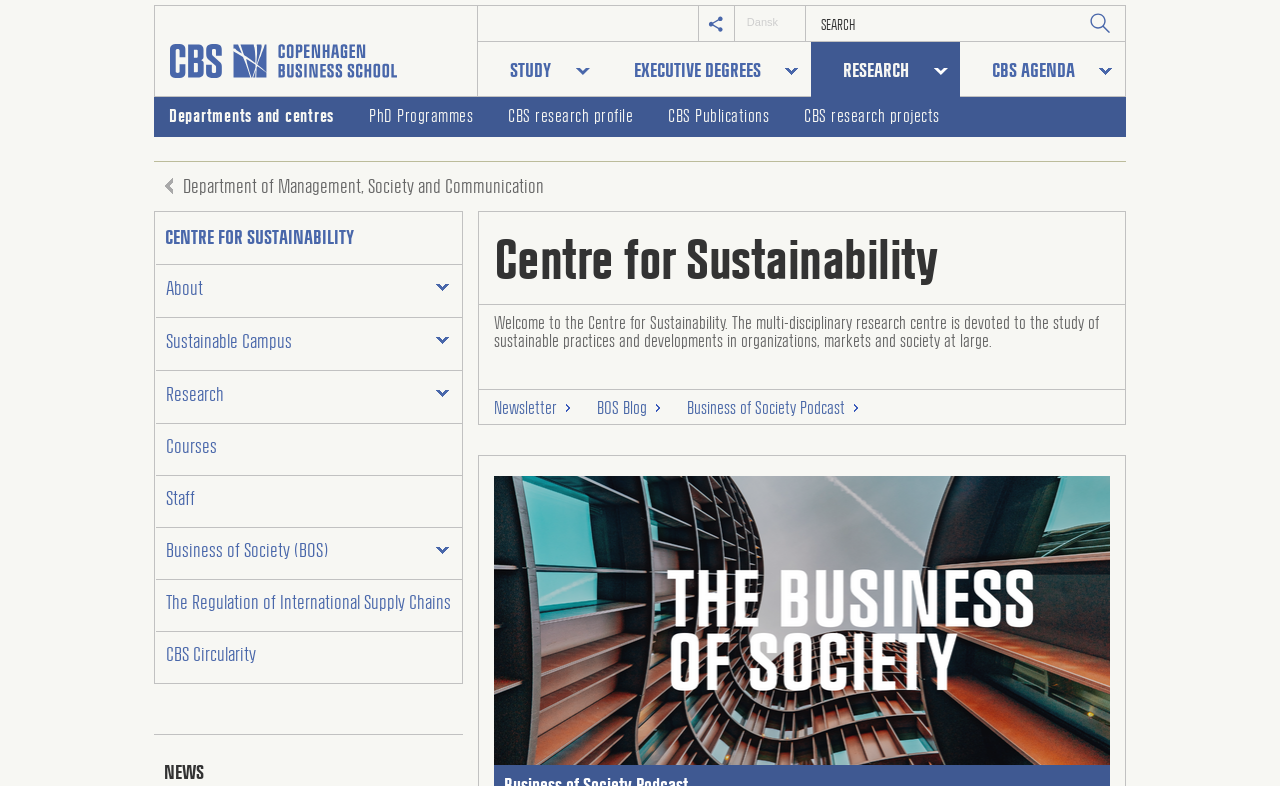Locate the bounding box coordinates for the element described below: "Staff". The coordinates must be four float values between 0 and 1, formatted as [left, top, right, bottom].

[0.122, 0.62, 0.357, 0.648]